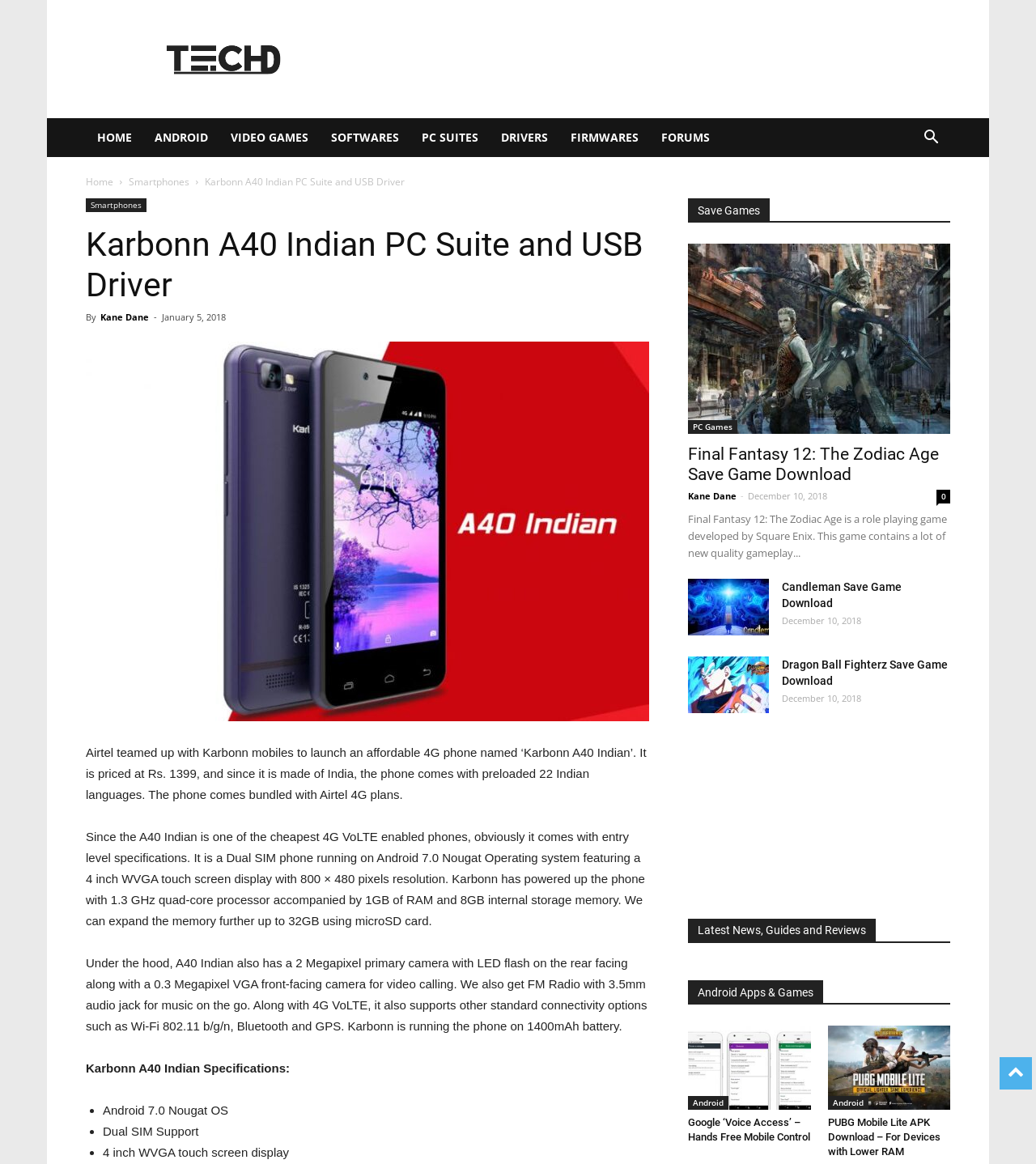Determine the coordinates of the bounding box for the clickable area needed to execute this instruction: "Check 'Final Fantasy 12 The Zodiac Age' save game".

[0.664, 0.209, 0.917, 0.373]